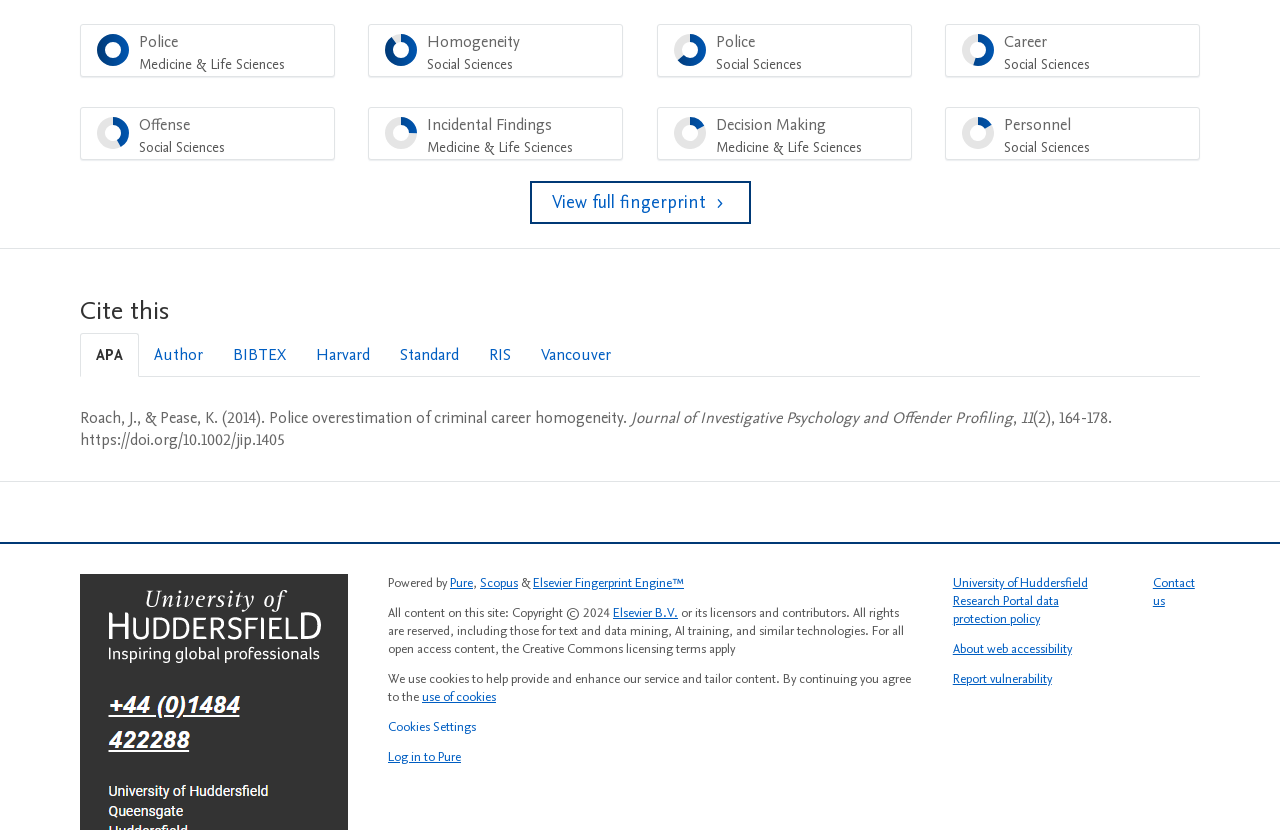Find the bounding box coordinates of the element I should click to carry out the following instruction: "Log in to Pure".

[0.303, 0.901, 0.36, 0.923]